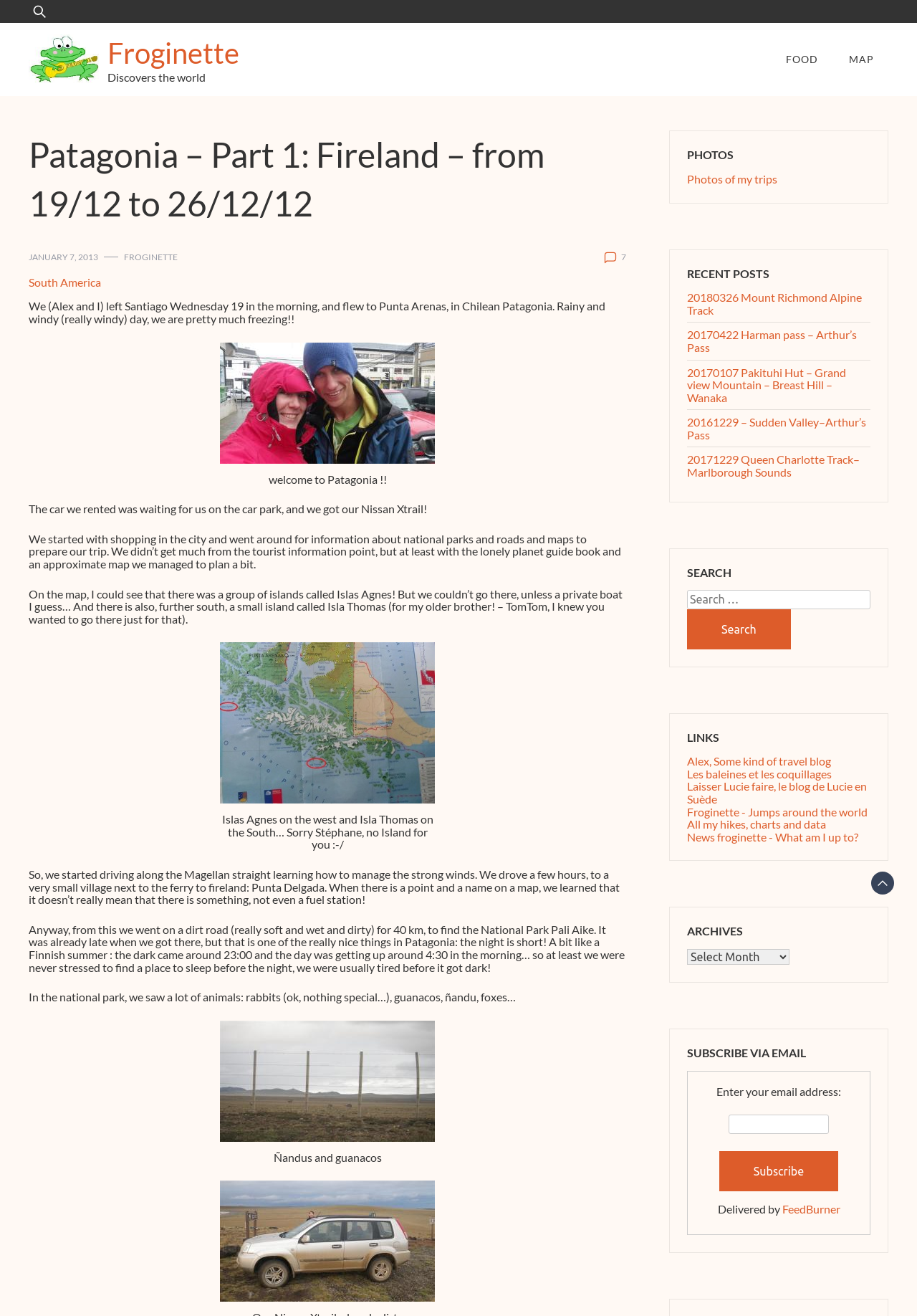Identify the bounding box coordinates for the UI element described by the following text: "January 7, 2013". Provide the coordinates as four float numbers between 0 and 1, in the format [left, top, right, bottom].

[0.031, 0.192, 0.107, 0.199]